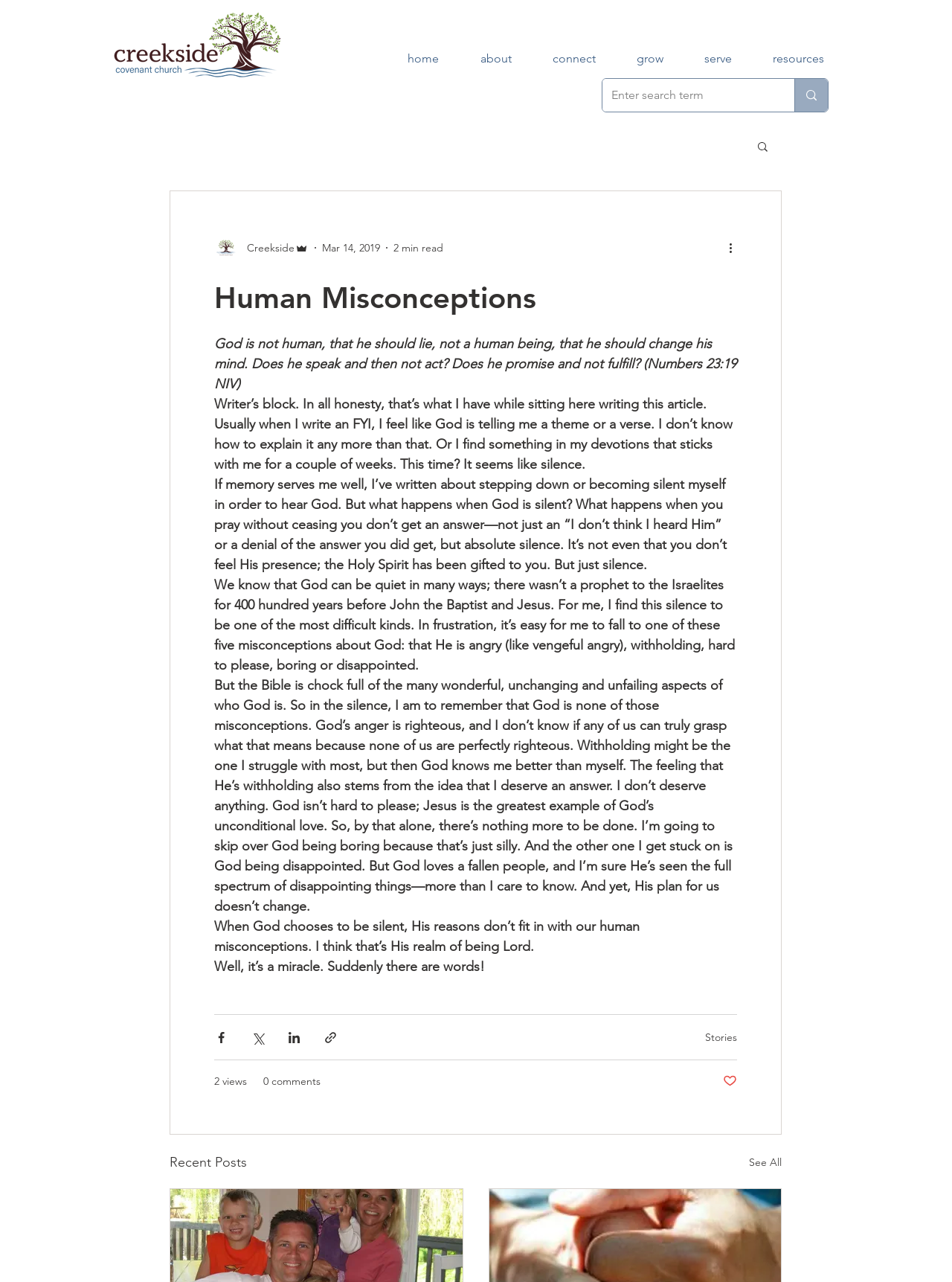Based on the element description resources, identify the bounding box of the UI element in the given webpage screenshot. The coordinates should be in the format (top-left x, top-left y, bottom-right x, bottom-right y) and must be between 0 and 1.

[0.79, 0.039, 0.887, 0.053]